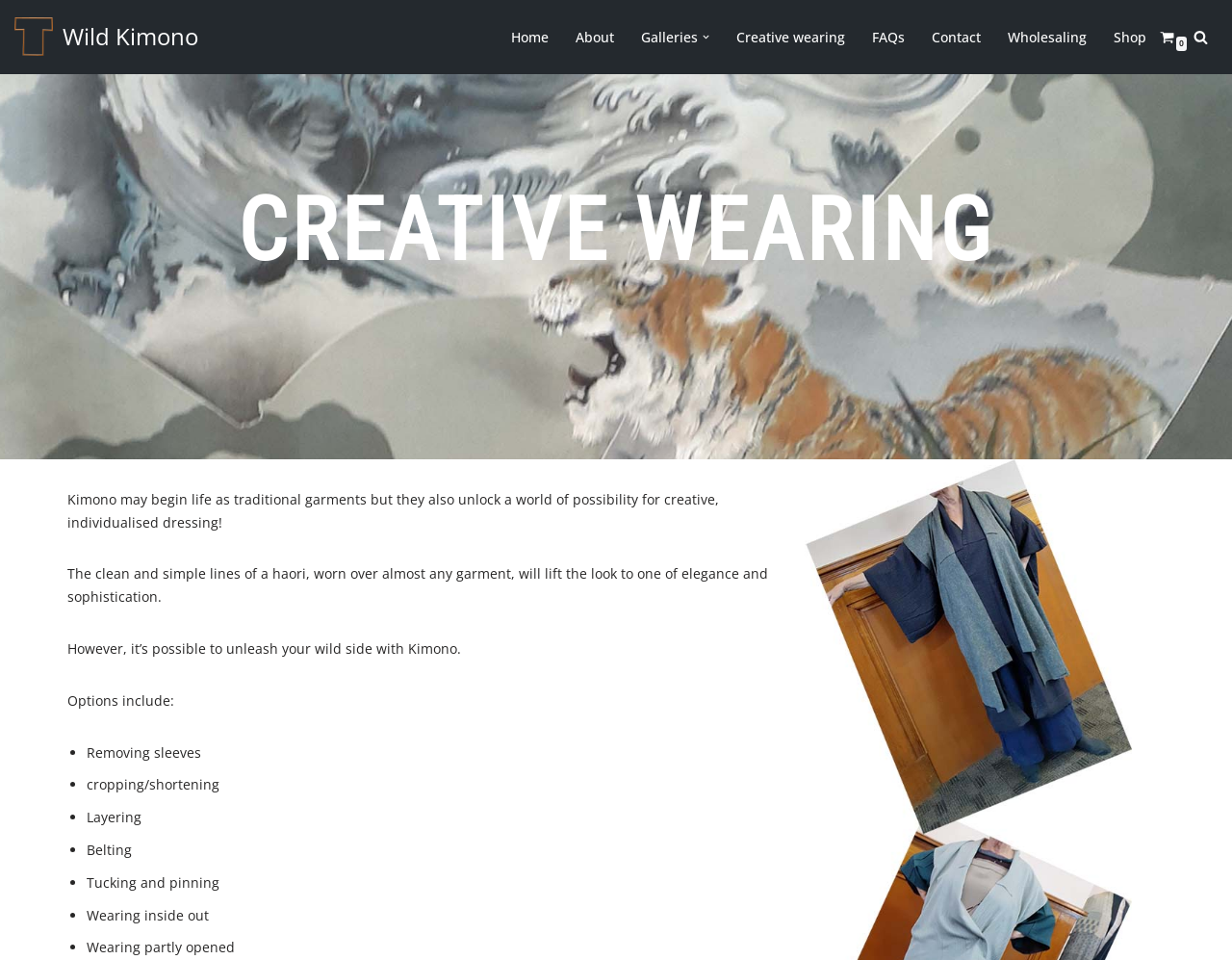Please analyze the image and give a detailed answer to the question:
What is the purpose of a haori?

According to the webpage, 'The clean and simple lines of a haori, worn over almost any garment, will lift the look to one of elegance and sophistication.' This implies that the purpose of a haori is to add elegance and sophistication to an outfit.